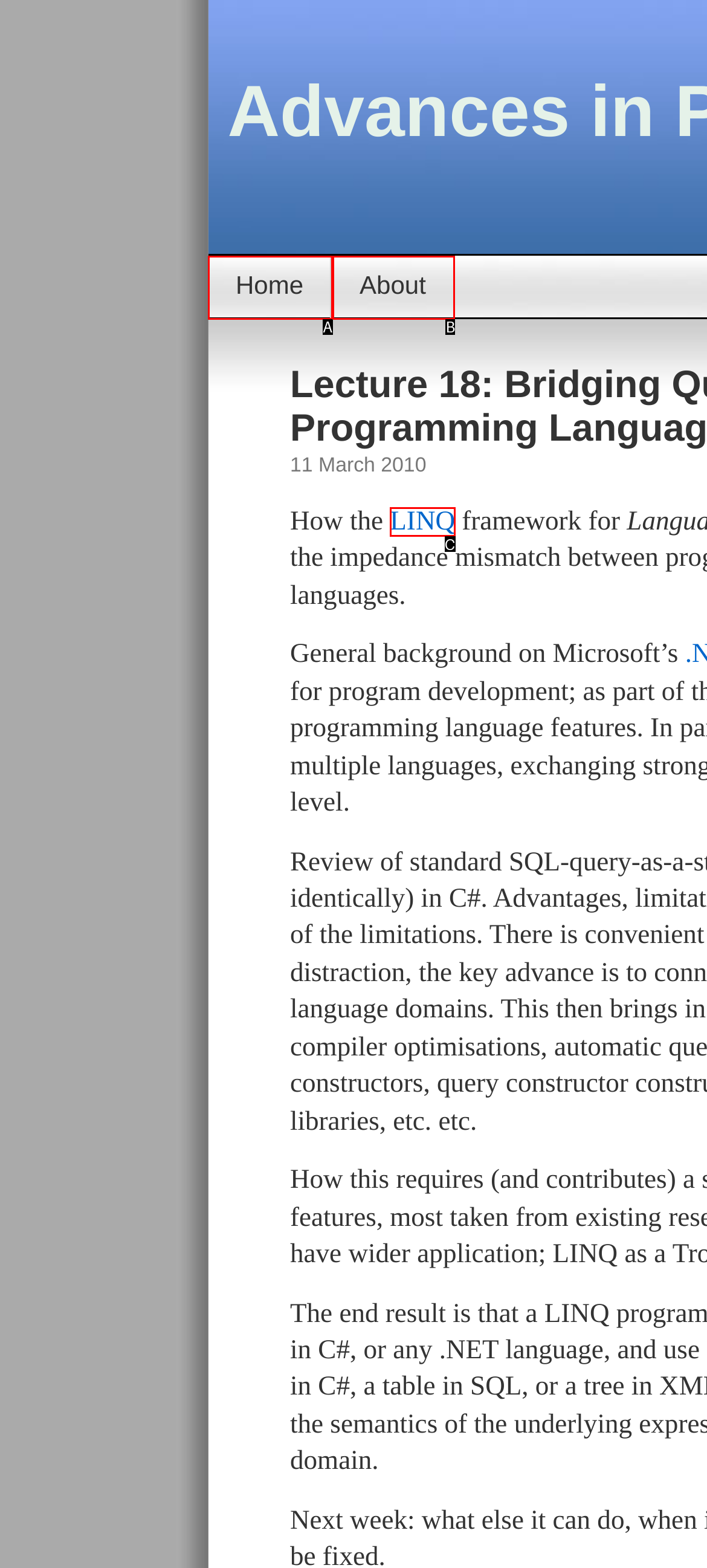Using the element description: LINQ, select the HTML element that matches best. Answer with the letter of your choice.

C